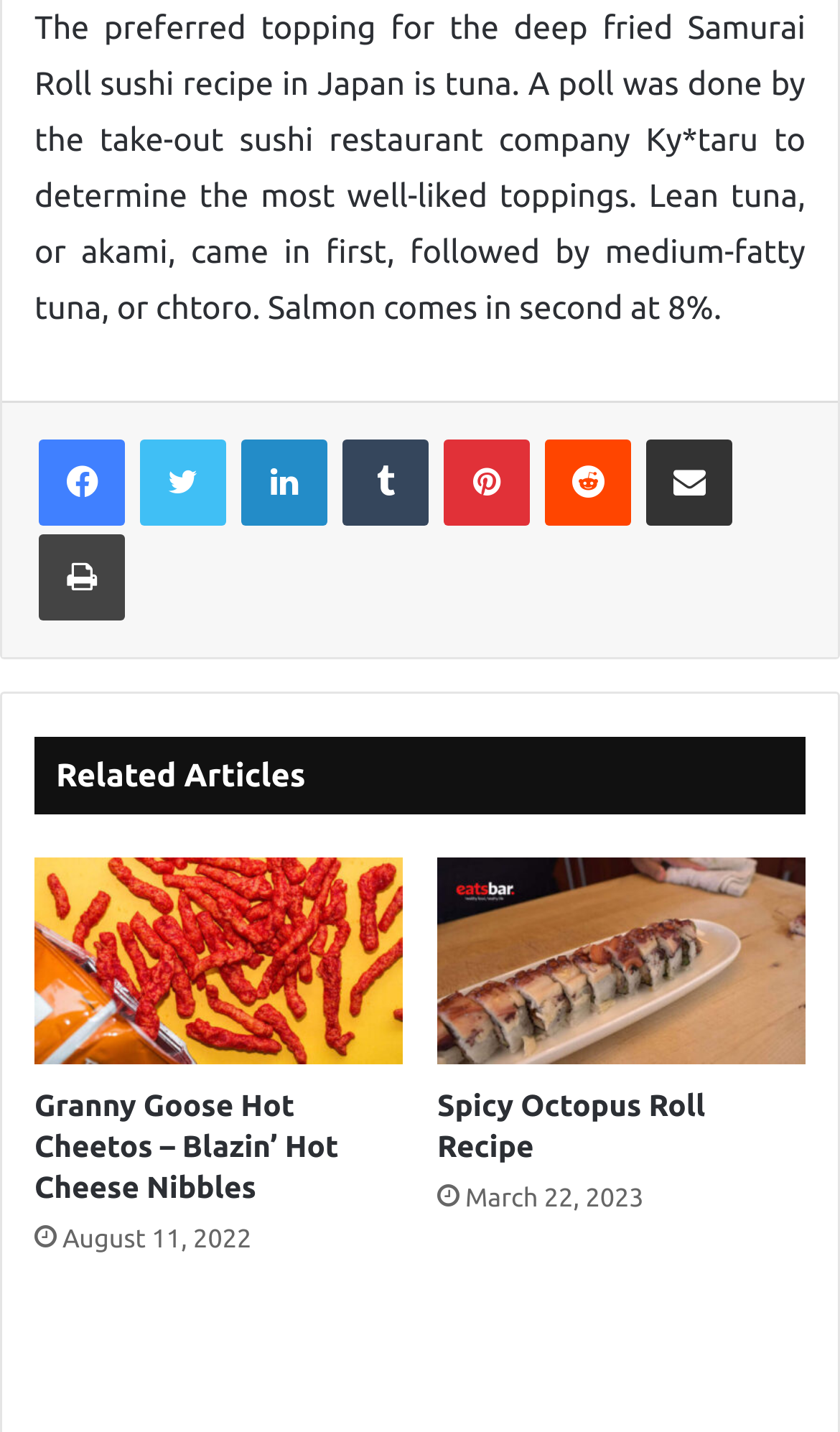Could you locate the bounding box coordinates for the section that should be clicked to accomplish this task: "Click on Budget".

None